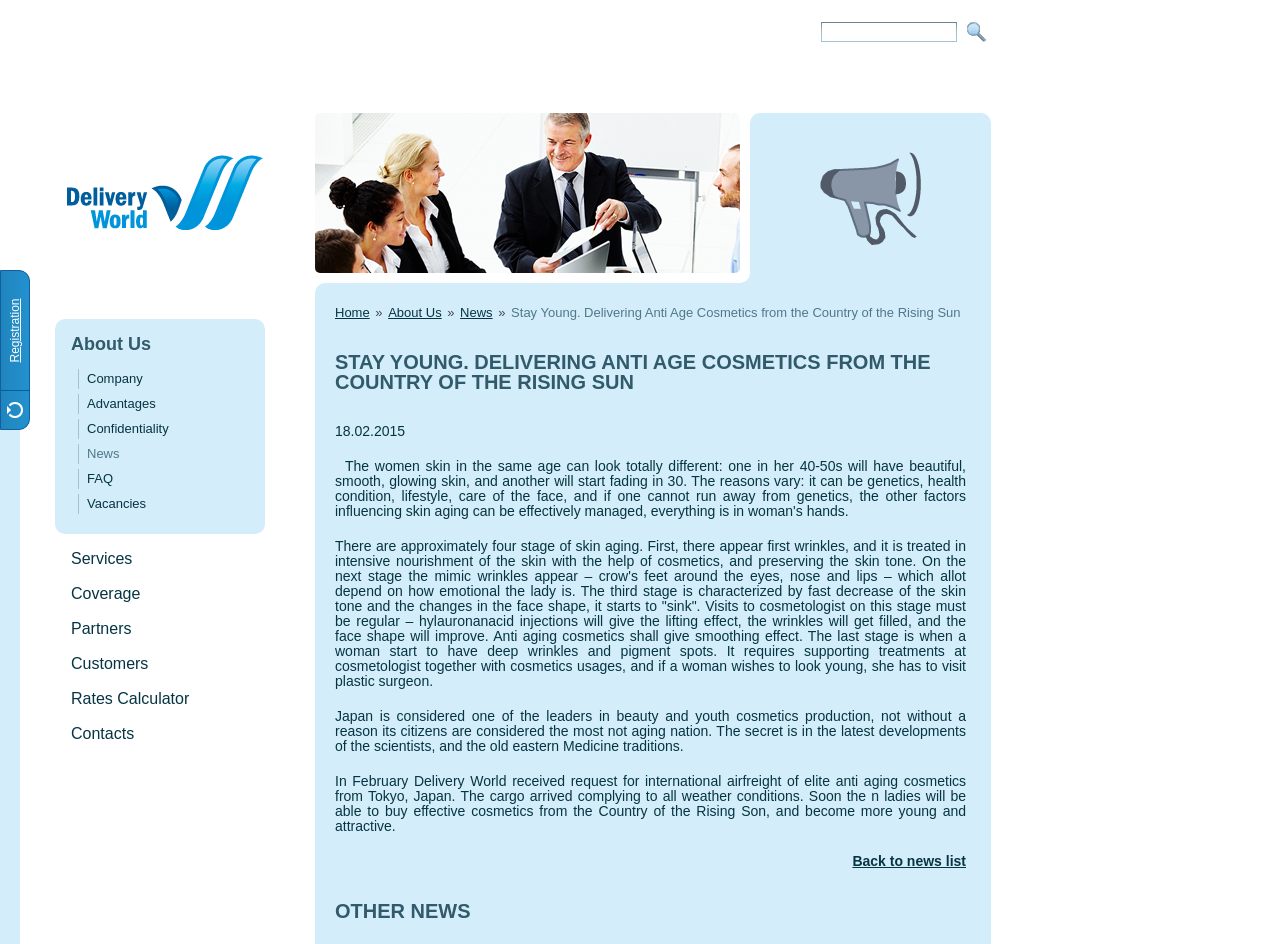Identify the bounding box coordinates necessary to click and complete the given instruction: "Read more about Ancient Beauty Secrets".

[0.305, 0.935, 0.727, 0.951]